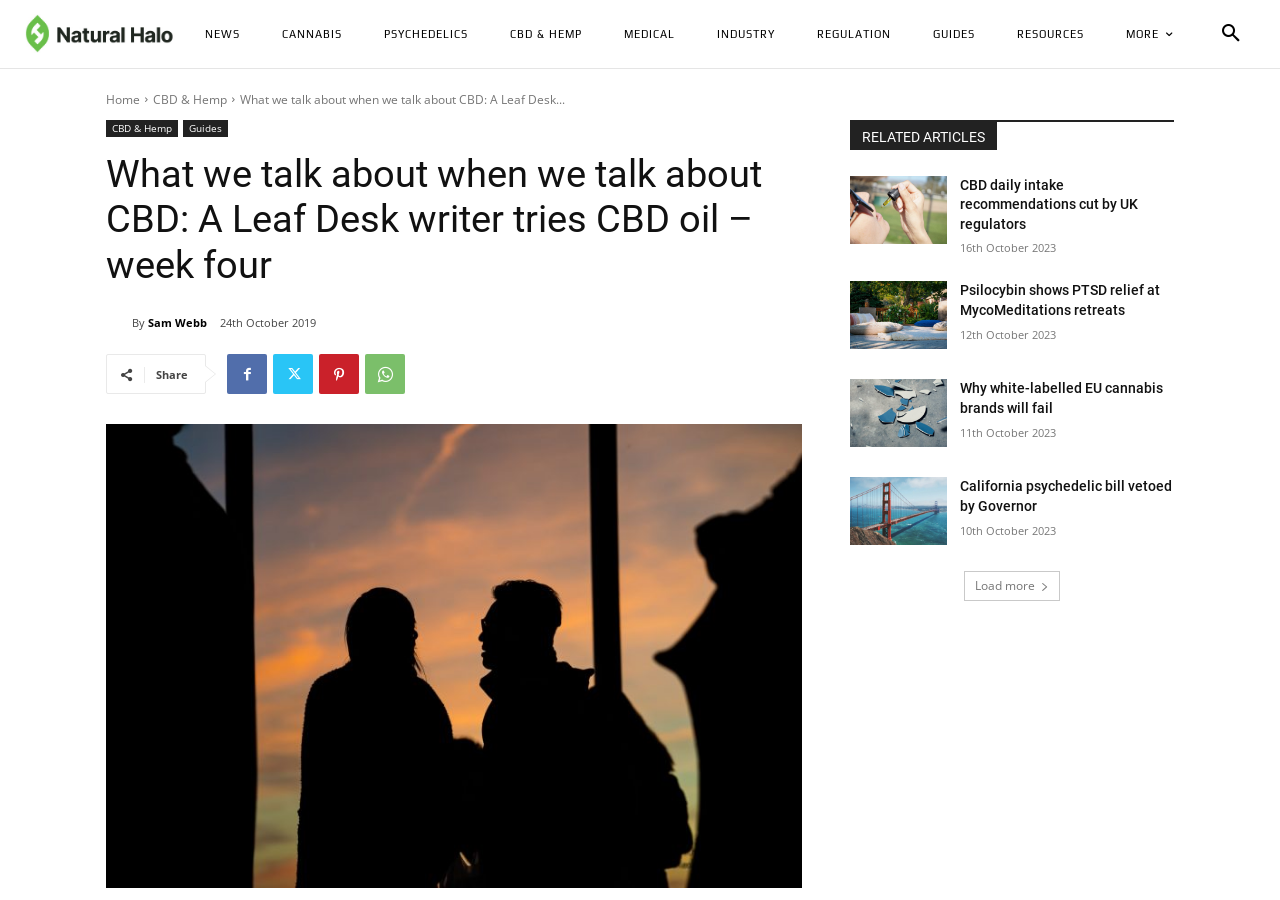What social media platforms are available for sharing the article?
From the screenshot, supply a one-word or short-phrase answer.

Four